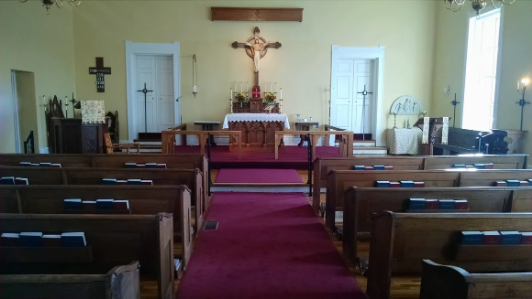How many large windows are on the right side of the image?
Please utilize the information in the image to give a detailed response to the question.

The question asks about the number of large windows on the right side of the image. Upon analyzing the image, it is evident that light streams through two large windows on the right, enhancing the warm ambiance of the room.